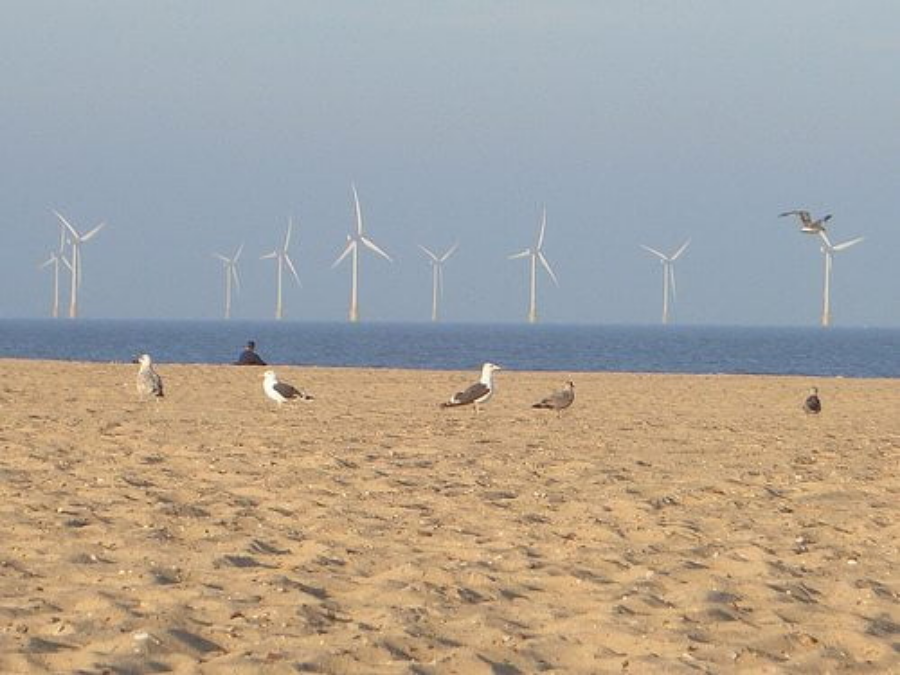Please provide a short answer using a single word or phrase for the question:
What is in the background of the image?

Wind turbines